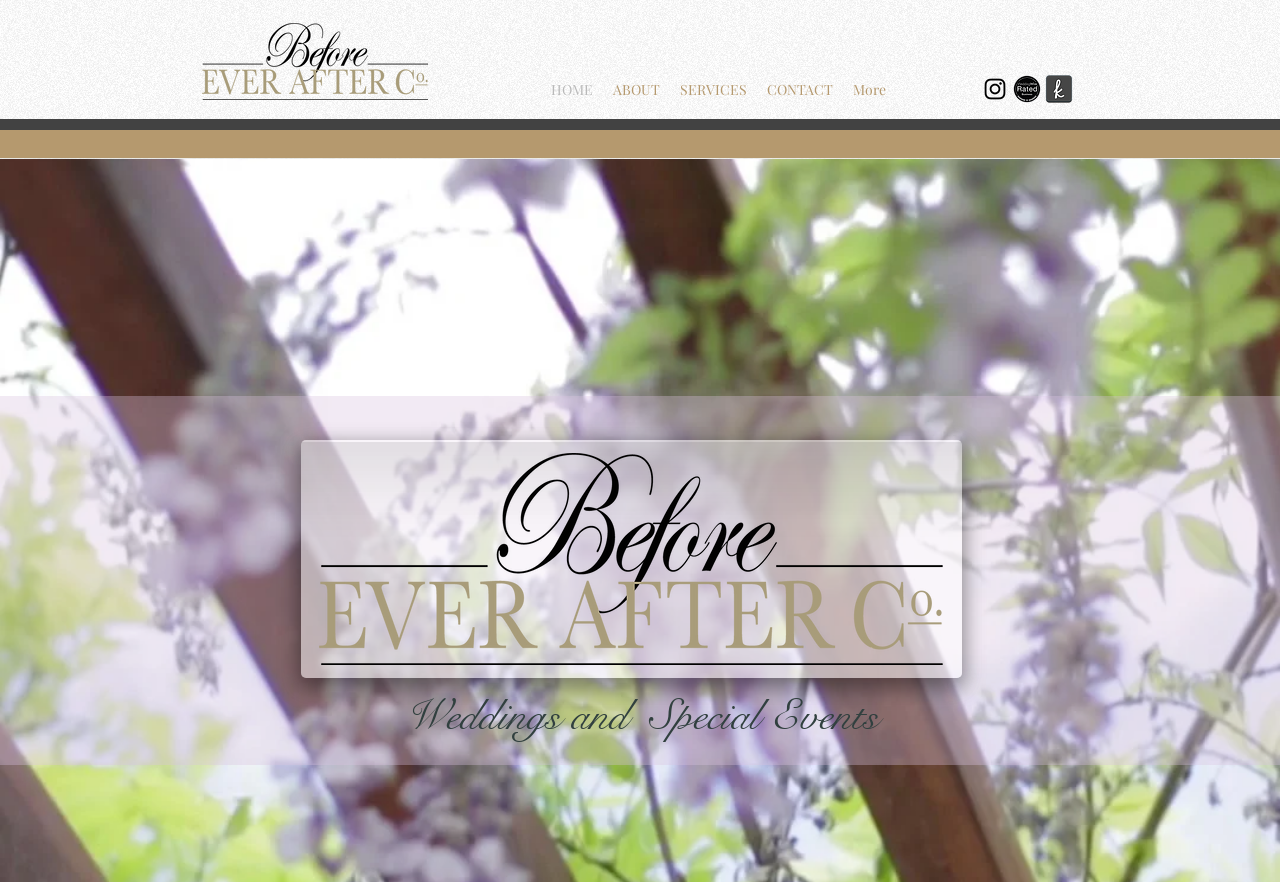Please determine the bounding box coordinates of the element to click on in order to accomplish the following task: "Click the HOME link". Ensure the coordinates are four float numbers ranging from 0 to 1, i.e., [left, top, right, bottom].

[0.423, 0.073, 0.471, 0.13]